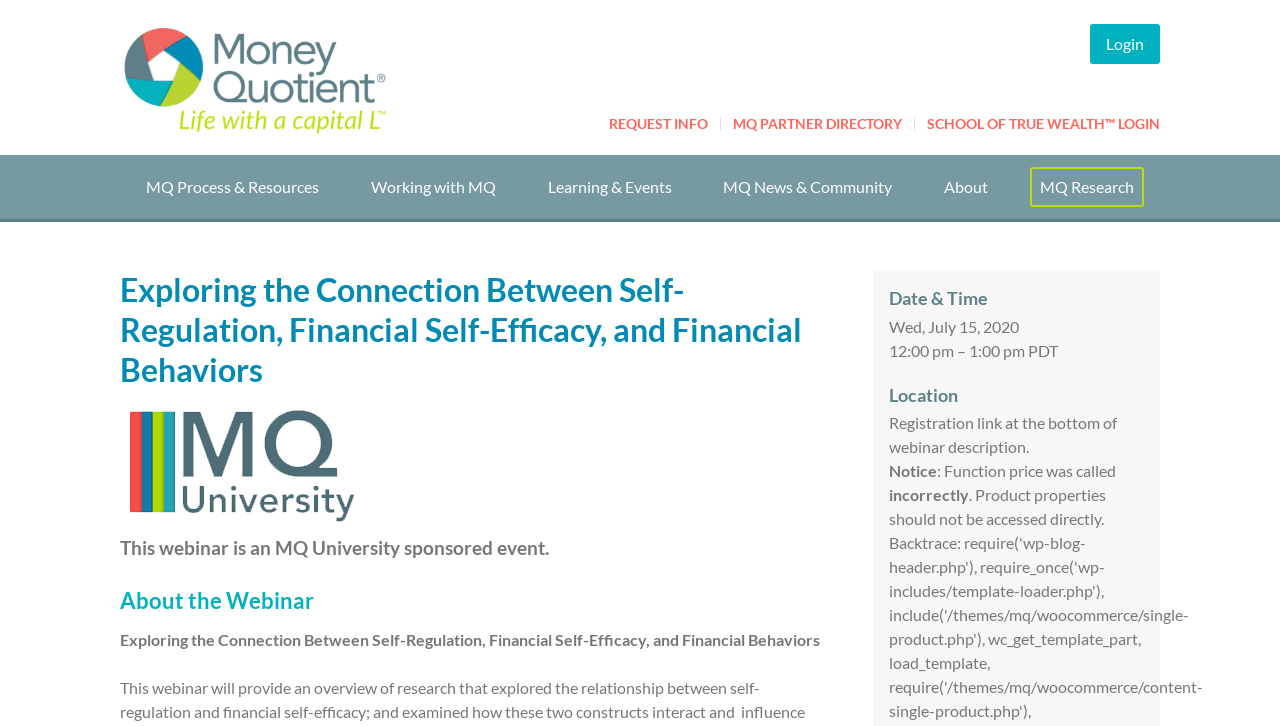Give a short answer to this question using one word or a phrase:
What is the name of the organization hosting the webinar?

Money Quotient